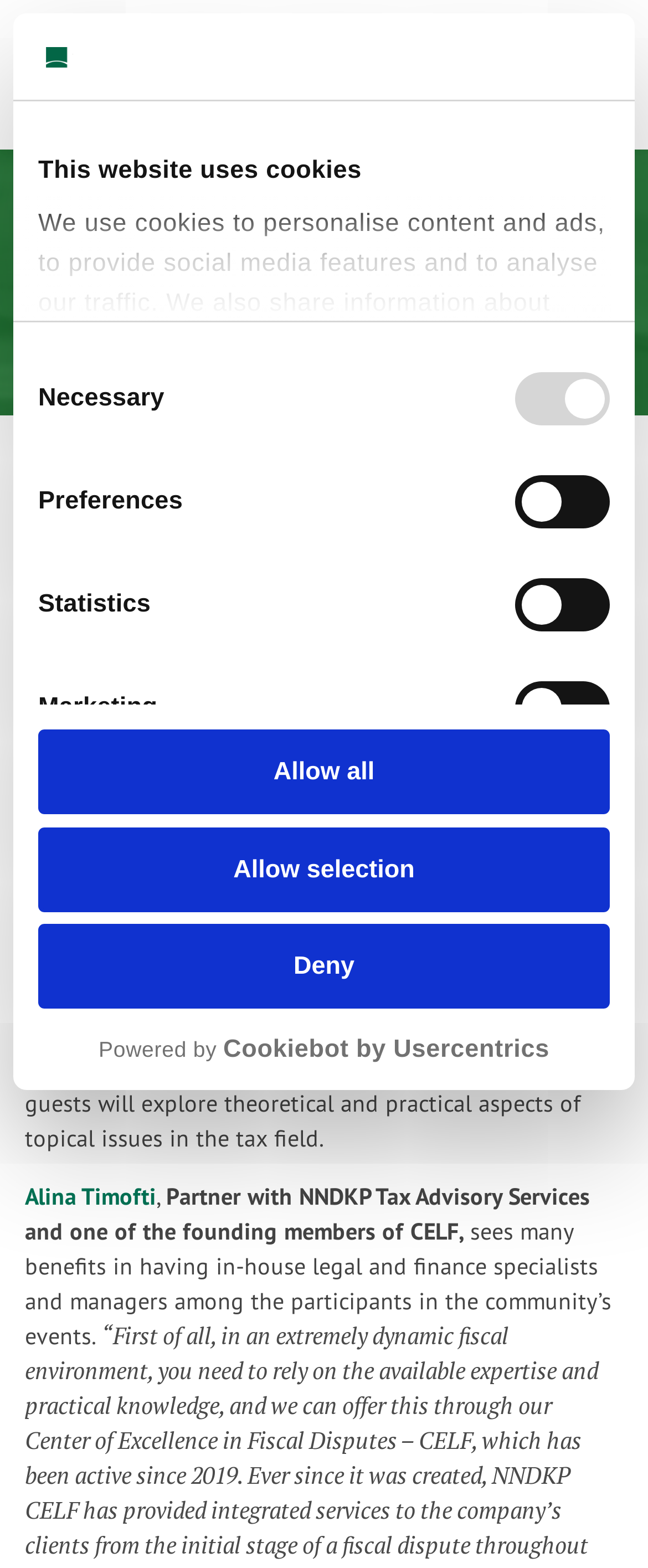Please give a succinct answer using a single word or phrase:
What is the purpose of the CELF community?

Provide a forum for debate